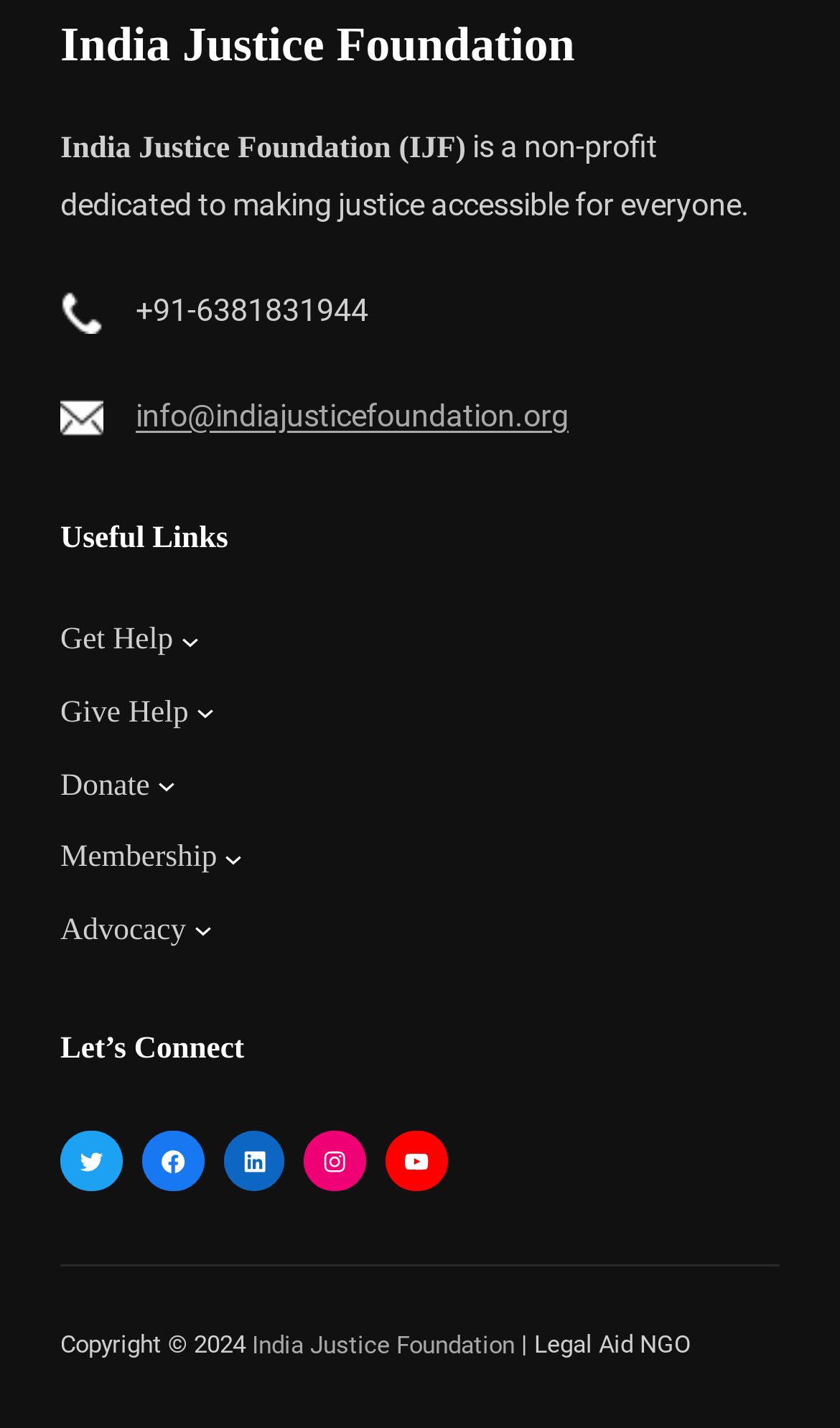What social media platforms does the organization have?
Kindly answer the question with as much detail as you can.

The social media platforms of the organization are listed at the bottom of the webpage, with links to Twitter, Facebook, LinkedIn, Instagram, and YouTube.